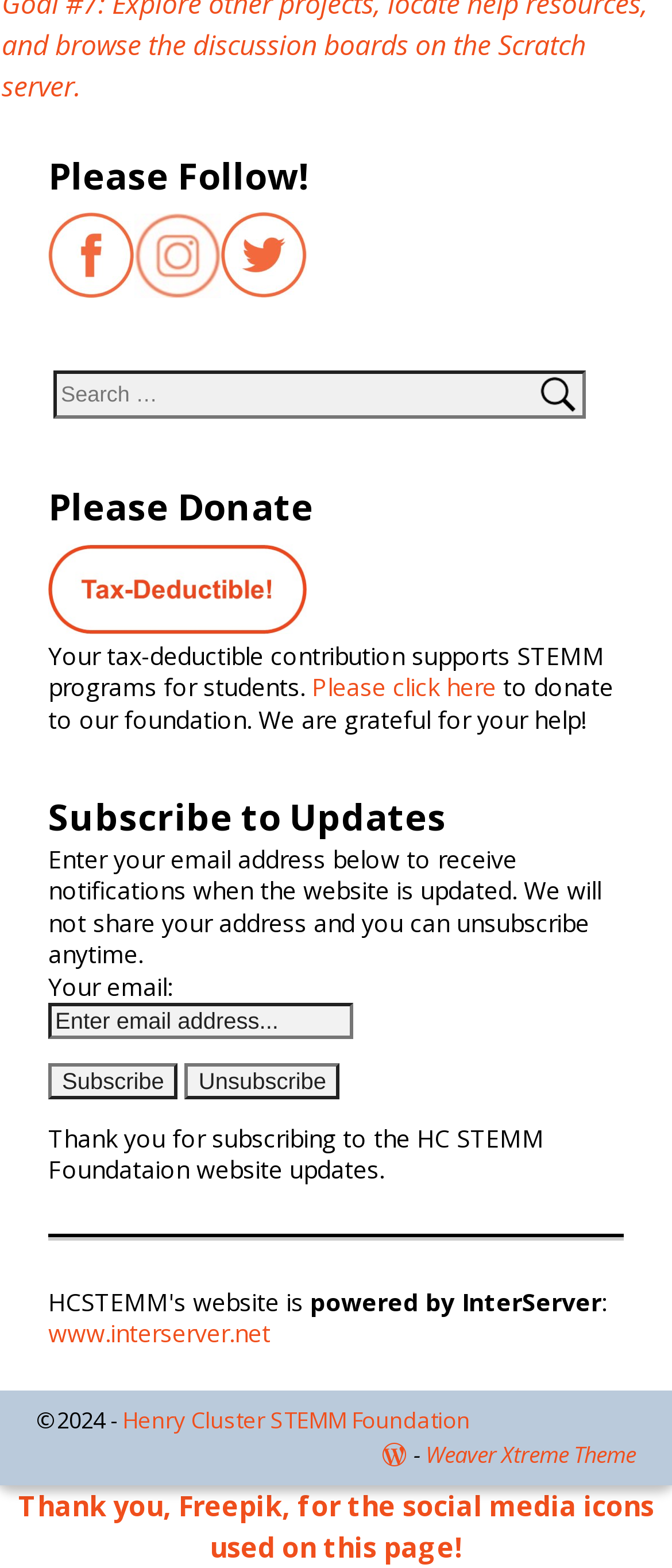Analyze the image and answer the question with as much detail as possible: 
What is the purpose of the search box?

The search box is present on the webpage, but its purpose is not explicitly stated. It might be used to search for specific content or updates on the website.